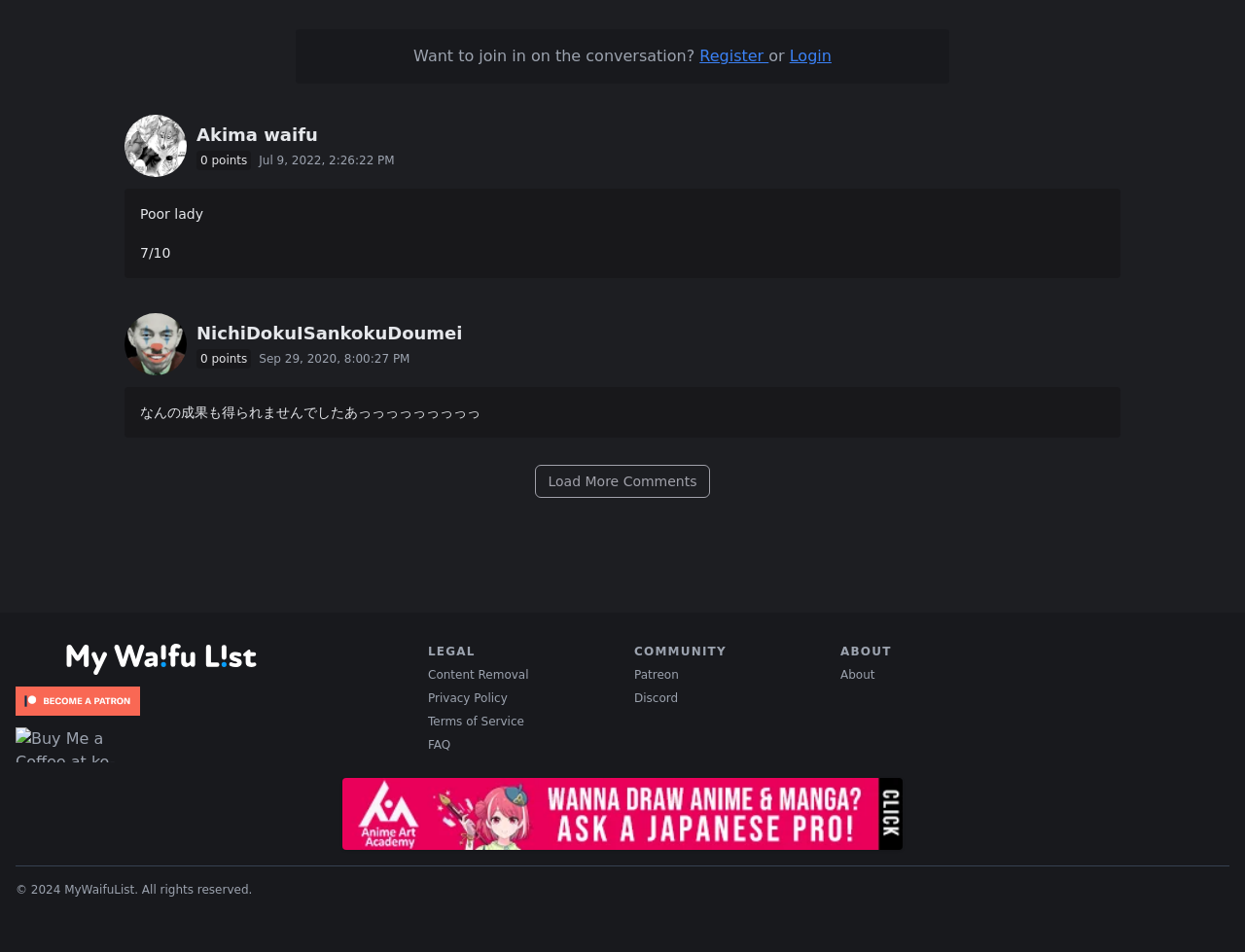Please specify the bounding box coordinates for the clickable region that will help you carry out the instruction: "Register to join the conversation".

[0.562, 0.049, 0.617, 0.068]